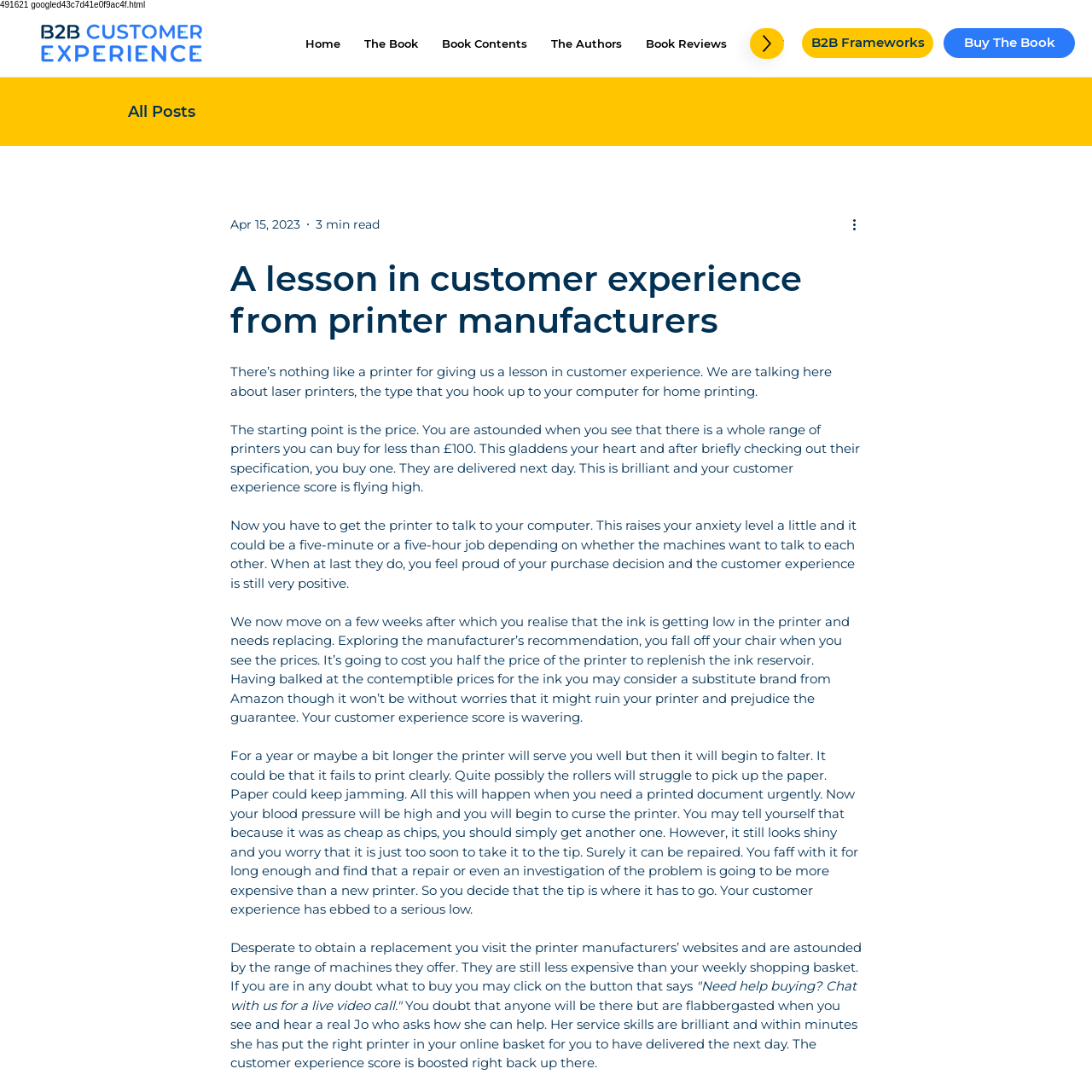Using the element description The Authors, predict the bounding box coordinates for the UI element. Provide the coordinates in (top-left x, top-left y, bottom-right x, bottom-right y) format with values ranging from 0 to 1.

[0.497, 0.026, 0.577, 0.054]